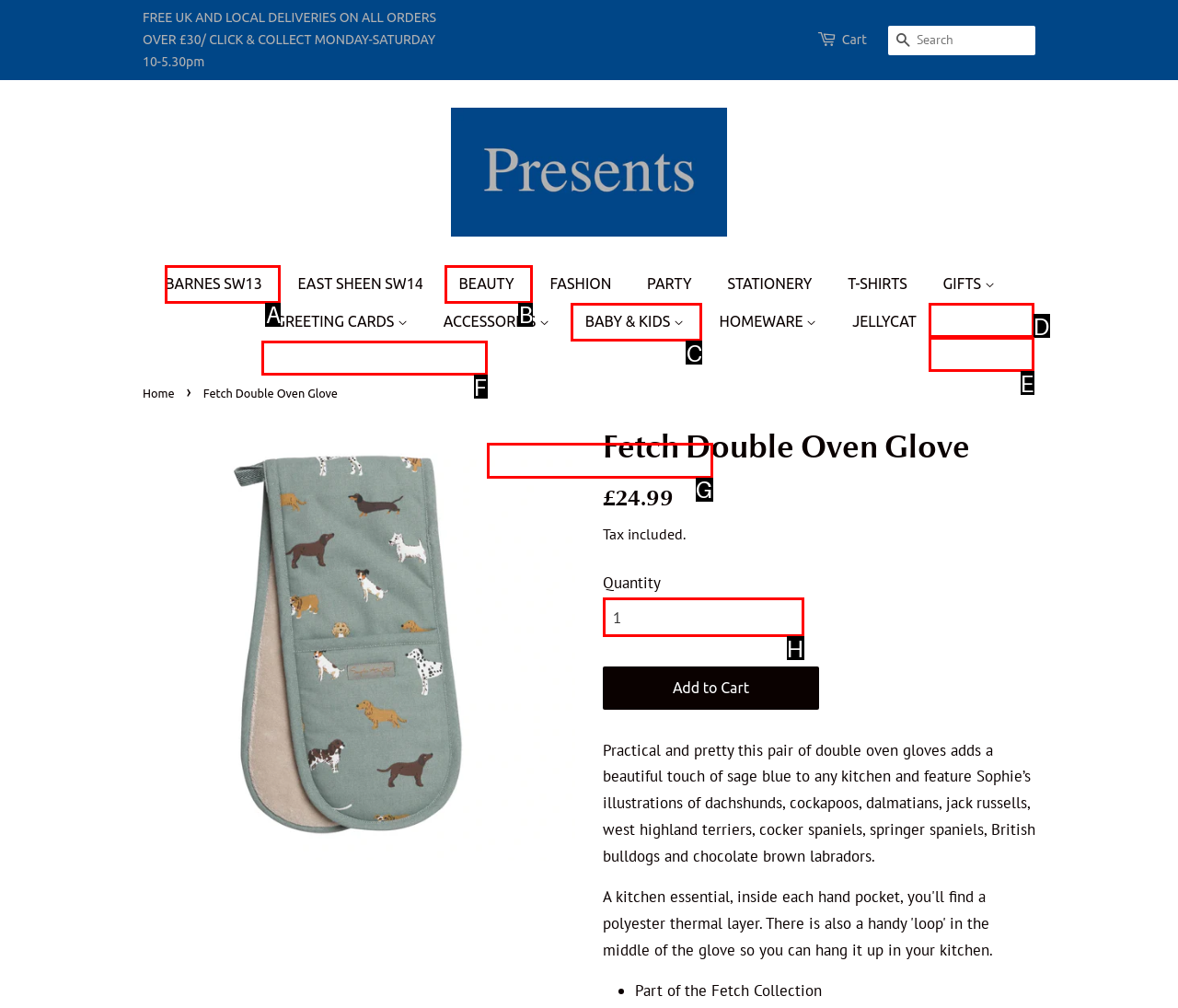From the description: CBS New Shows, identify the option that best matches and reply with the letter of that option directly.

None